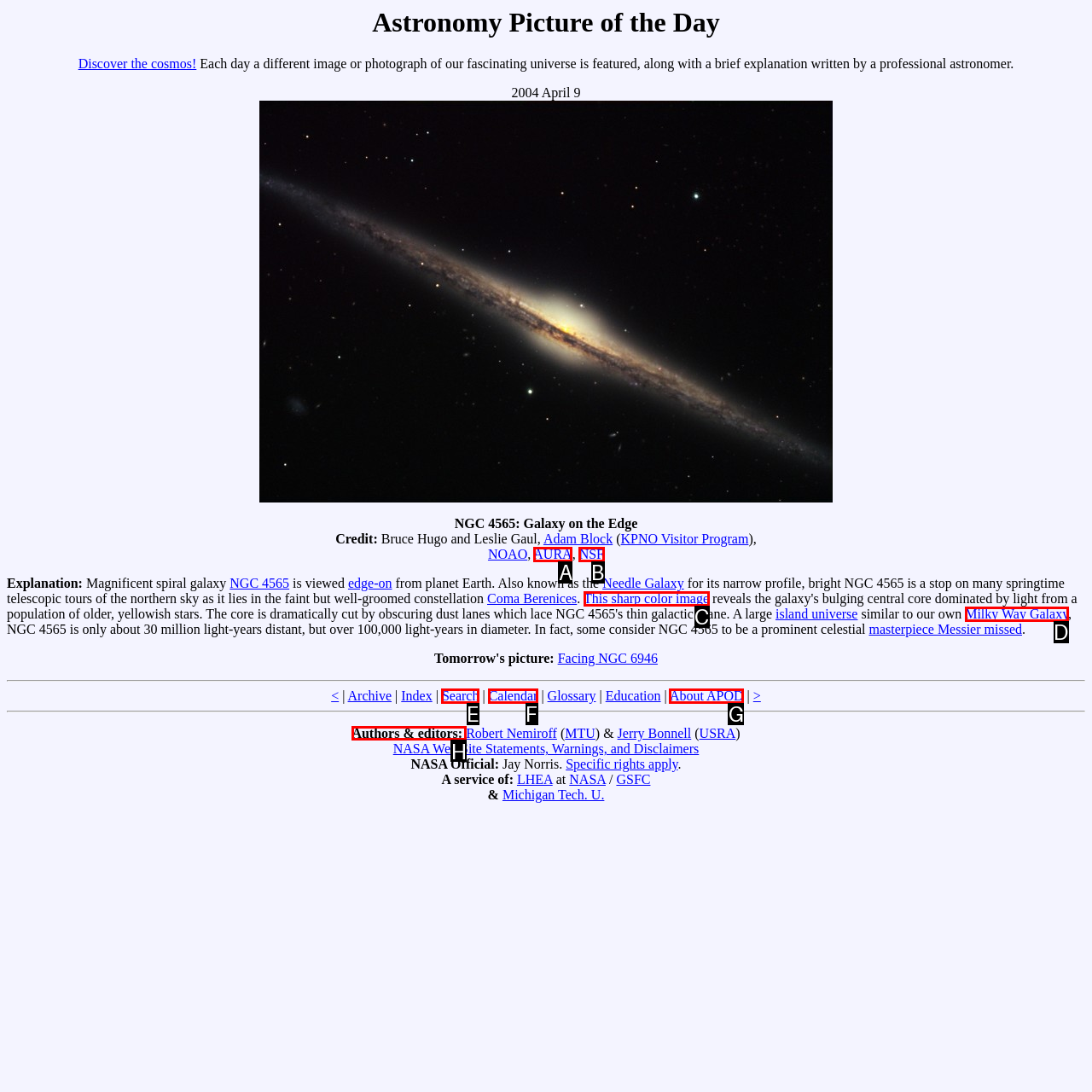Determine which option should be clicked to carry out this task: Learn about the authors and editors
State the letter of the correct choice from the provided options.

H